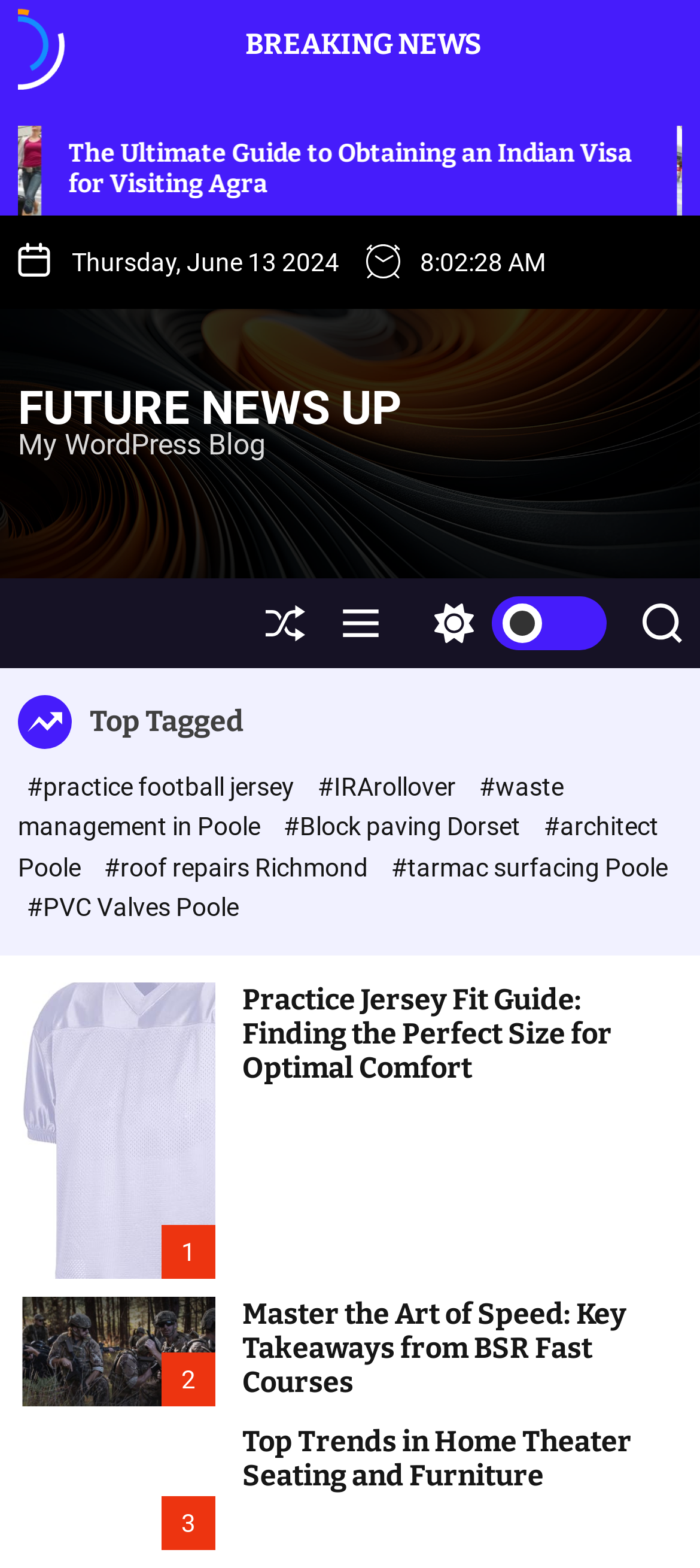Identify the bounding box coordinates of the section to be clicked to complete the task described by the following instruction: "Switch to light mode". The coordinates should be four float numbers between 0 and 1, formatted as [left, top, right, bottom].

[0.595, 0.369, 0.867, 0.426]